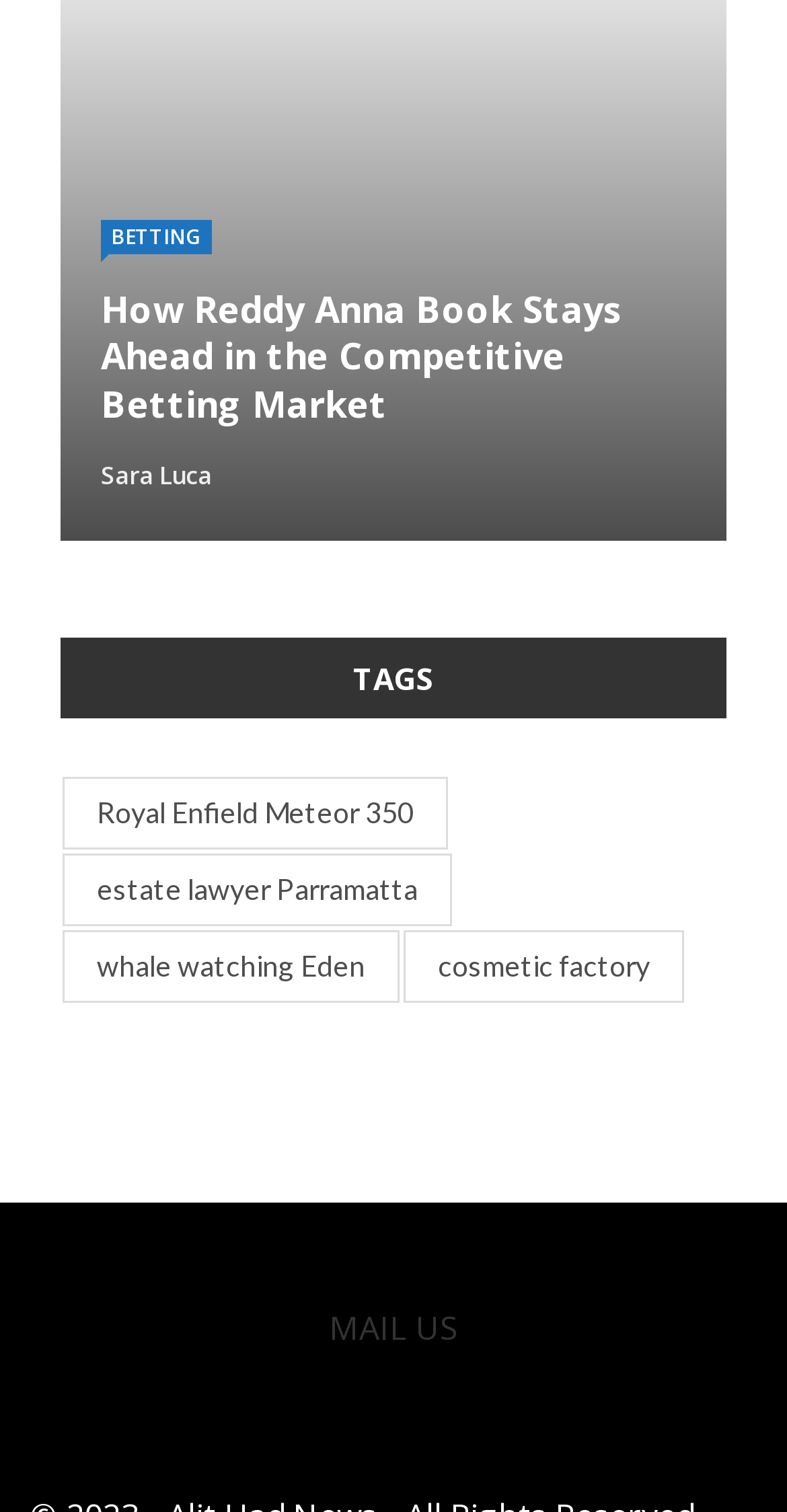Determine the bounding box coordinates for the UI element matching this description: "Mail Us".

[0.418, 0.863, 0.582, 0.893]